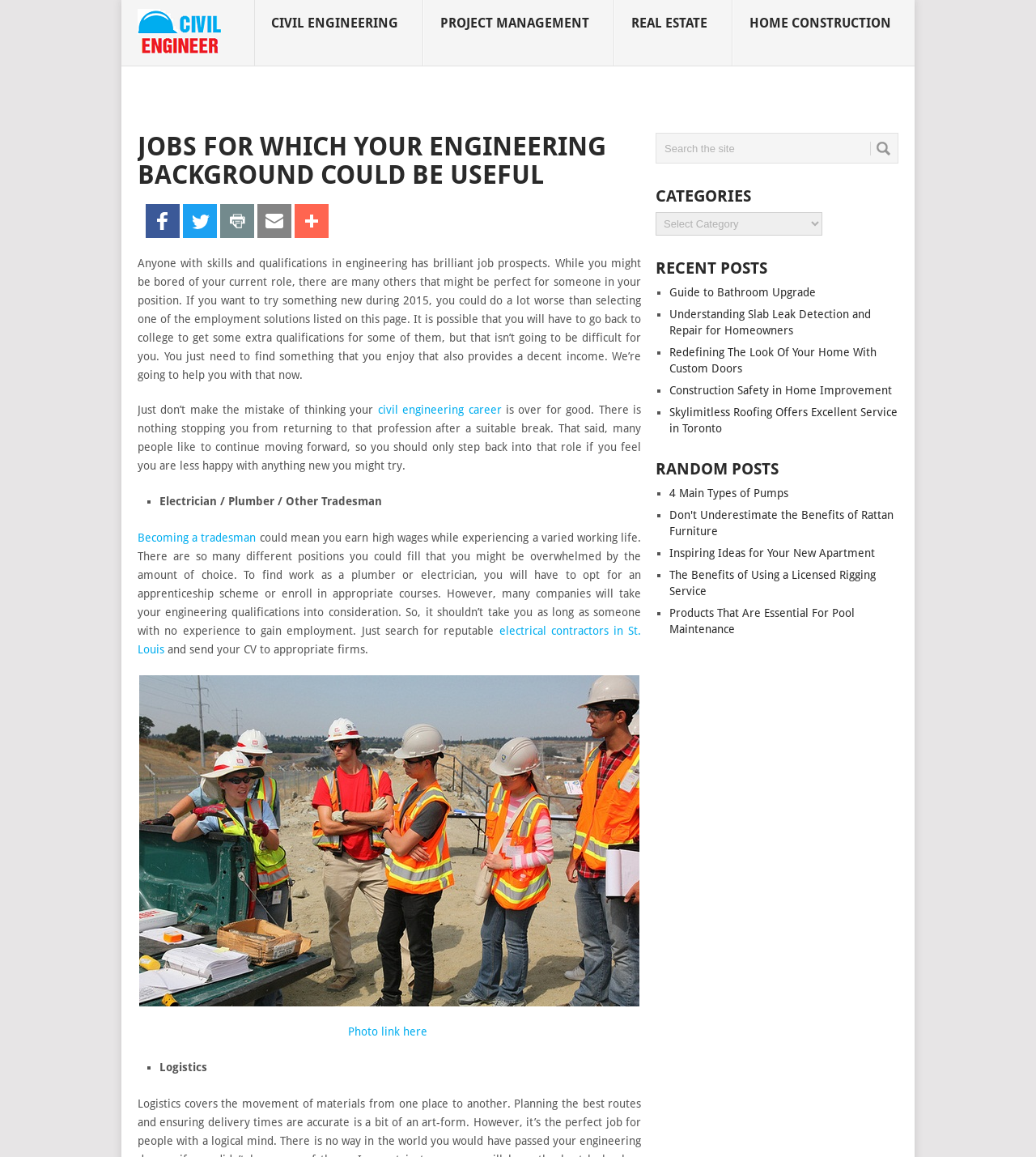Look at the image and write a detailed answer to the question: 
How many job options are mentioned?

I counted the number of job options mentioned in the text, which are 'Civil Engineer', 'Electrician / Plumber / Other Tradesman', 'Logistics', and two other options mentioned in the text, so there are 5 job options mentioned.